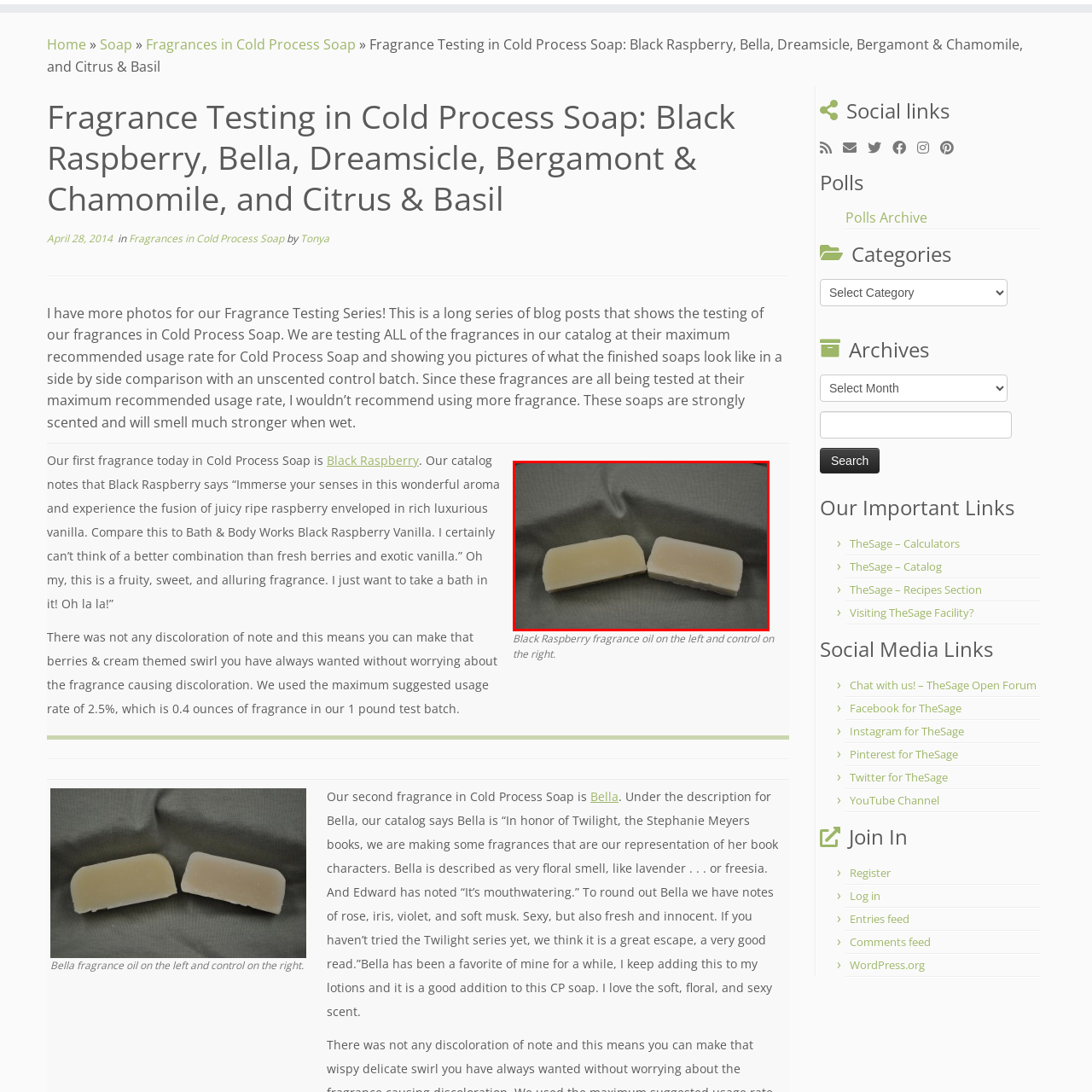What is the broader series documenting?
Inspect the image inside the red bounding box and provide a detailed answer drawing from the visual content.

The image is part of a broader series that documents the effects of various fragrances on both the look and feel of the final product in Cold Process Soap.